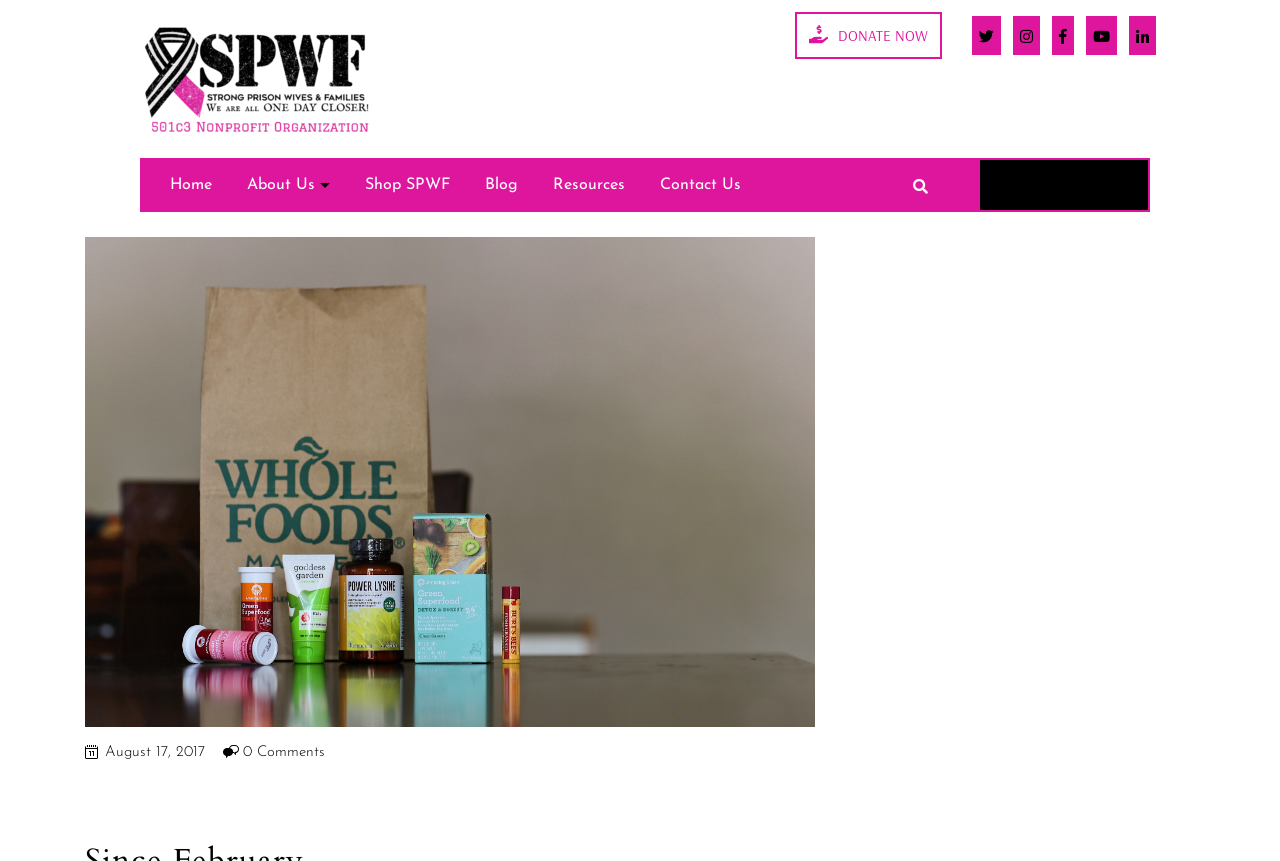Please specify the bounding box coordinates of the region to click in order to perform the following instruction: "Click on the 'Strong Prison Wives and Families' link".

[0.109, 0.082, 0.297, 0.1]